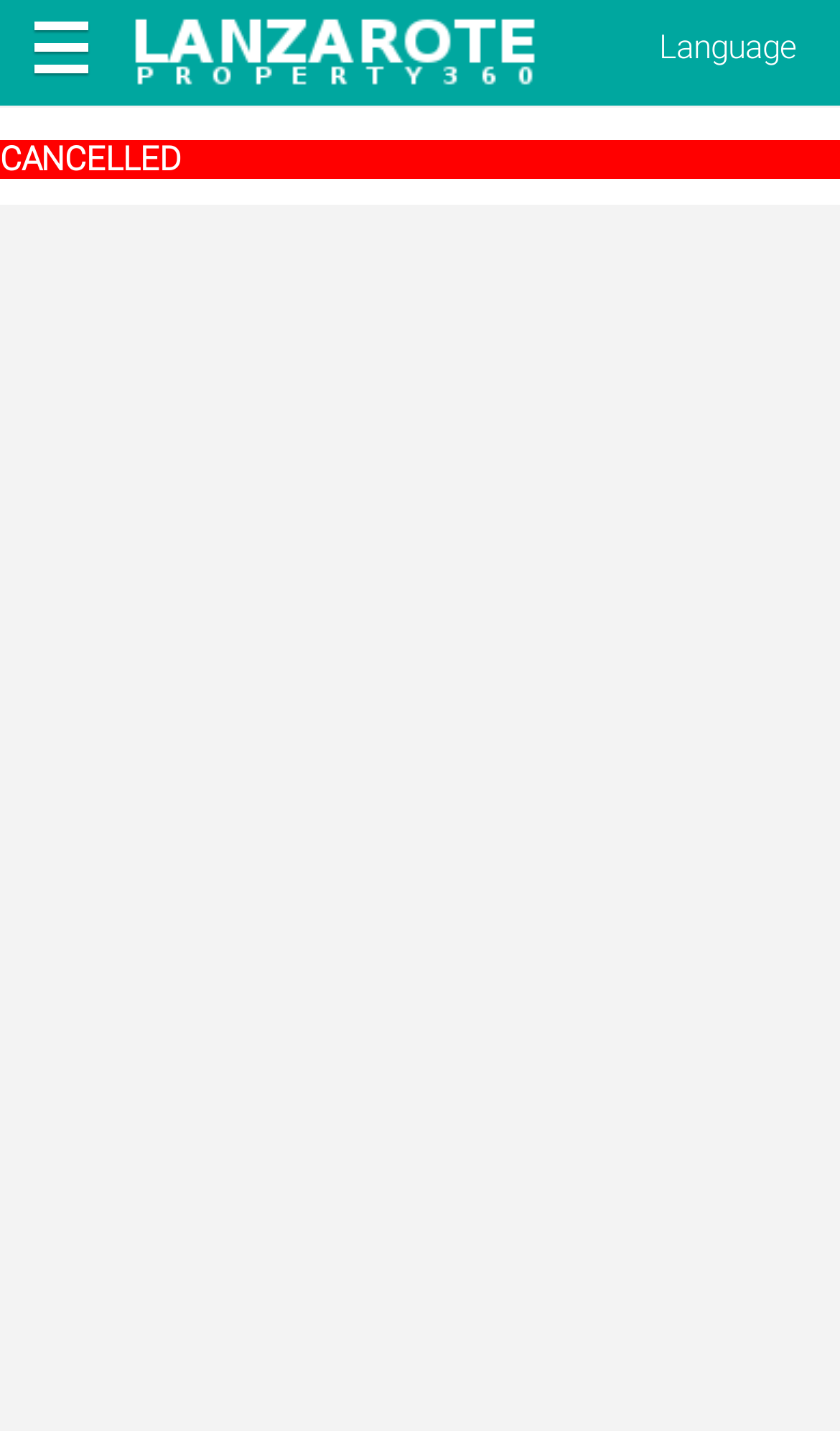Identify the bounding box for the element characterized by the following description: "alt="Lanzarote Property 360"".

[0.159, 0.039, 0.638, 0.066]